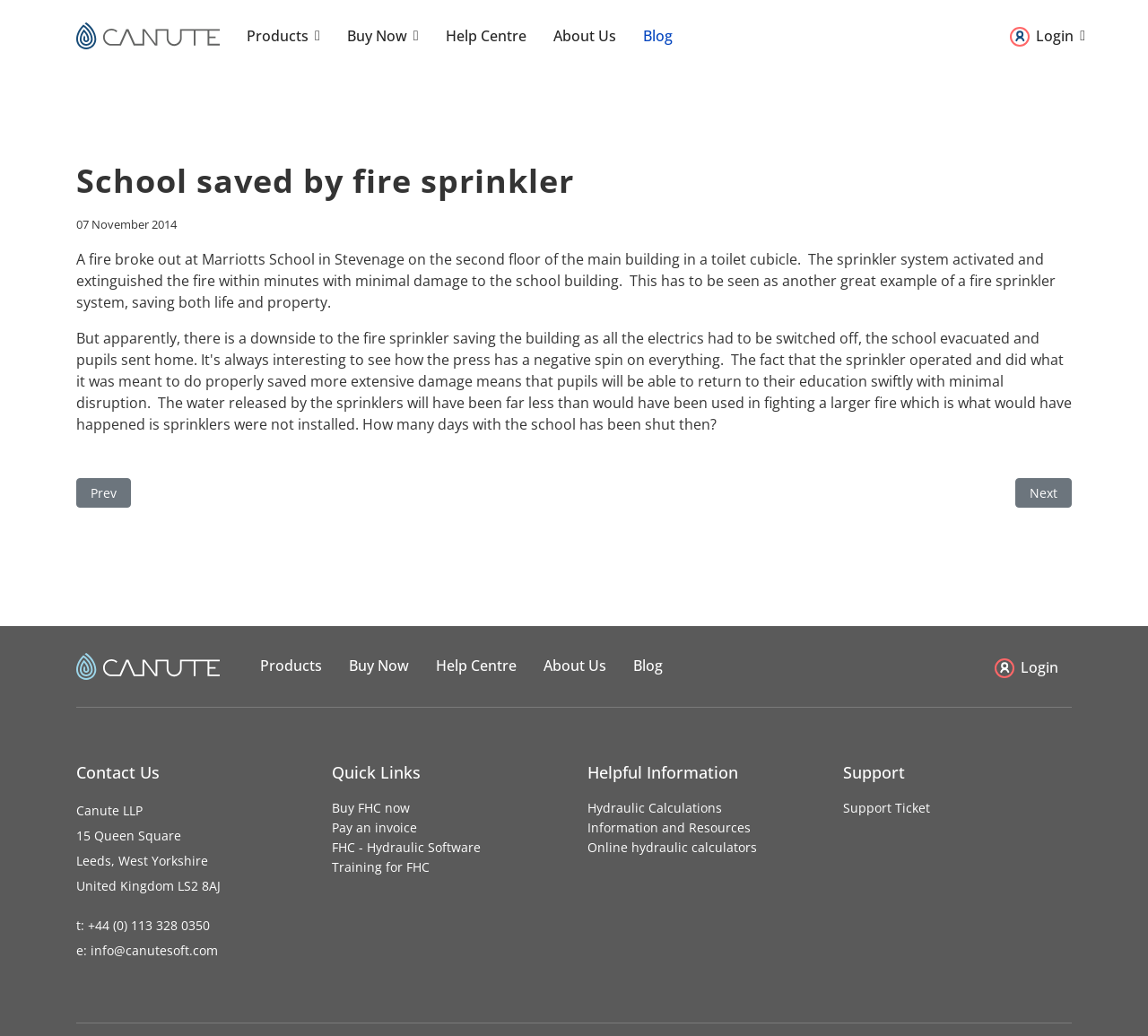Please identify the bounding box coordinates of the clickable region that I should interact with to perform the following instruction: "Go to the Home page". The coordinates should be expressed as four float numbers between 0 and 1, i.e., [left, top, right, bottom].

None